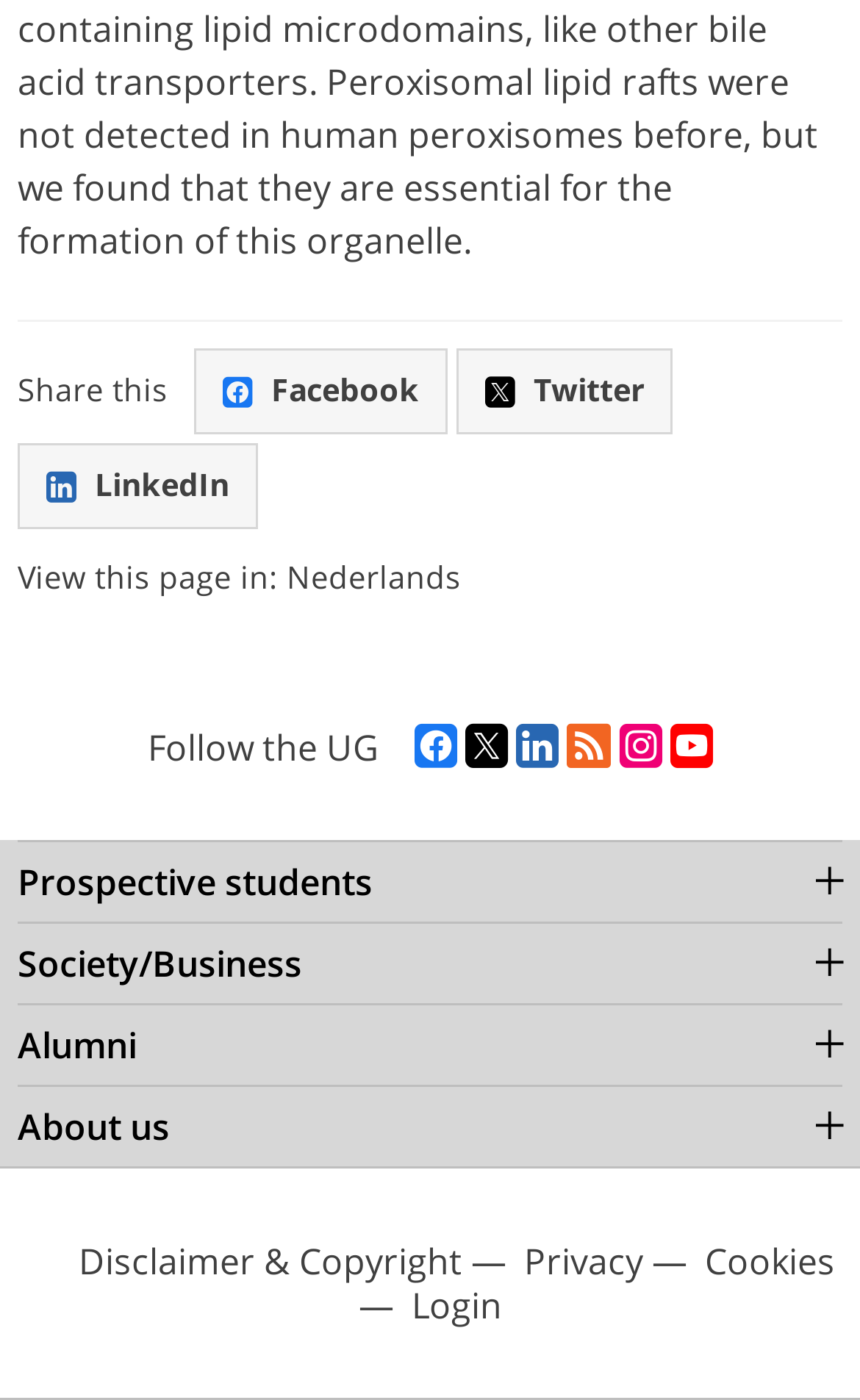What languages can you view this page in?
Give a one-word or short-phrase answer derived from the screenshot.

Nederlands